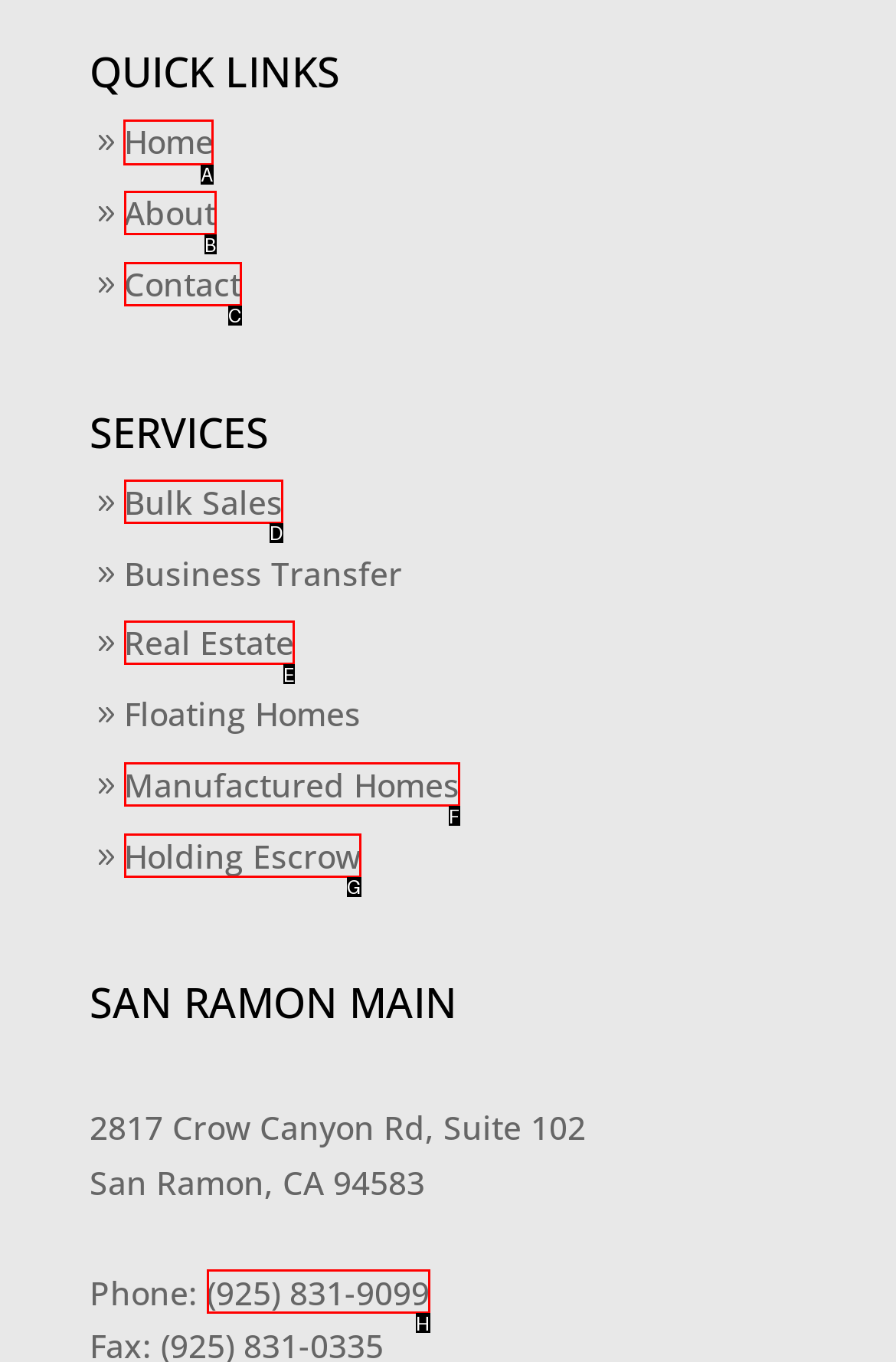To execute the task: go to home page, which one of the highlighted HTML elements should be clicked? Answer with the option's letter from the choices provided.

A